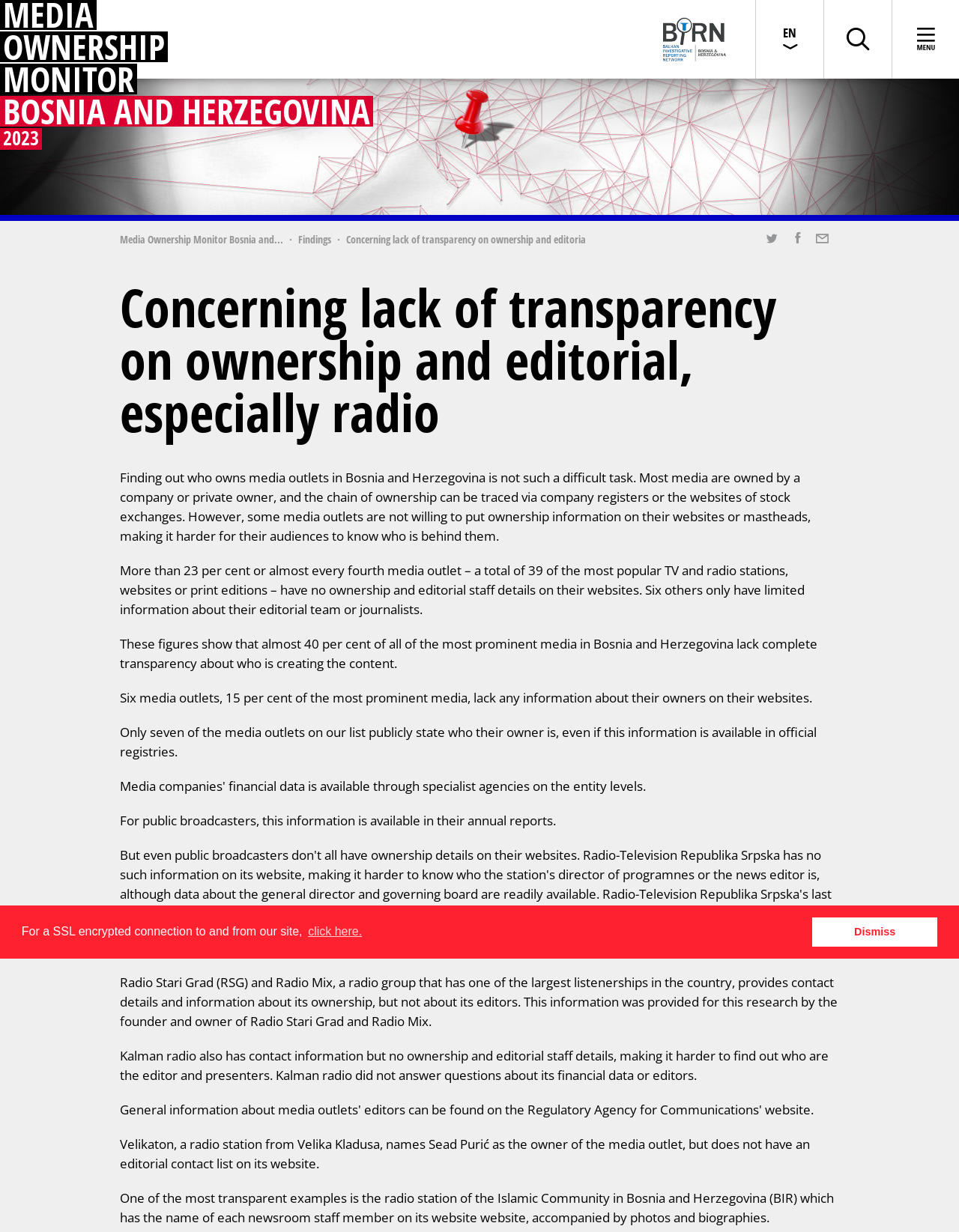Kindly determine the bounding box coordinates of the area that needs to be clicked to fulfill this instruction: "Click the 'learn more about cookies' button".

[0.319, 0.747, 0.38, 0.766]